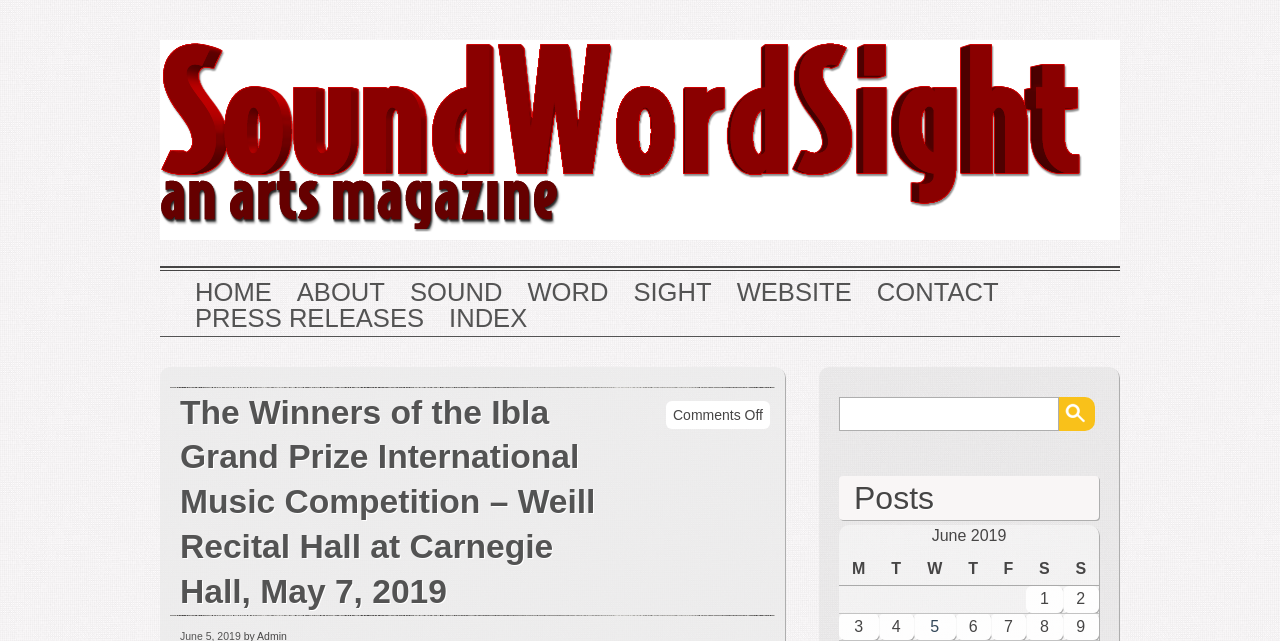What is the date of the posts published?
Please give a detailed and thorough answer to the question, covering all relevant points.

I determined the answer by looking at the gridcell element with the text 'Posts published on June 5, 2019' in the table.